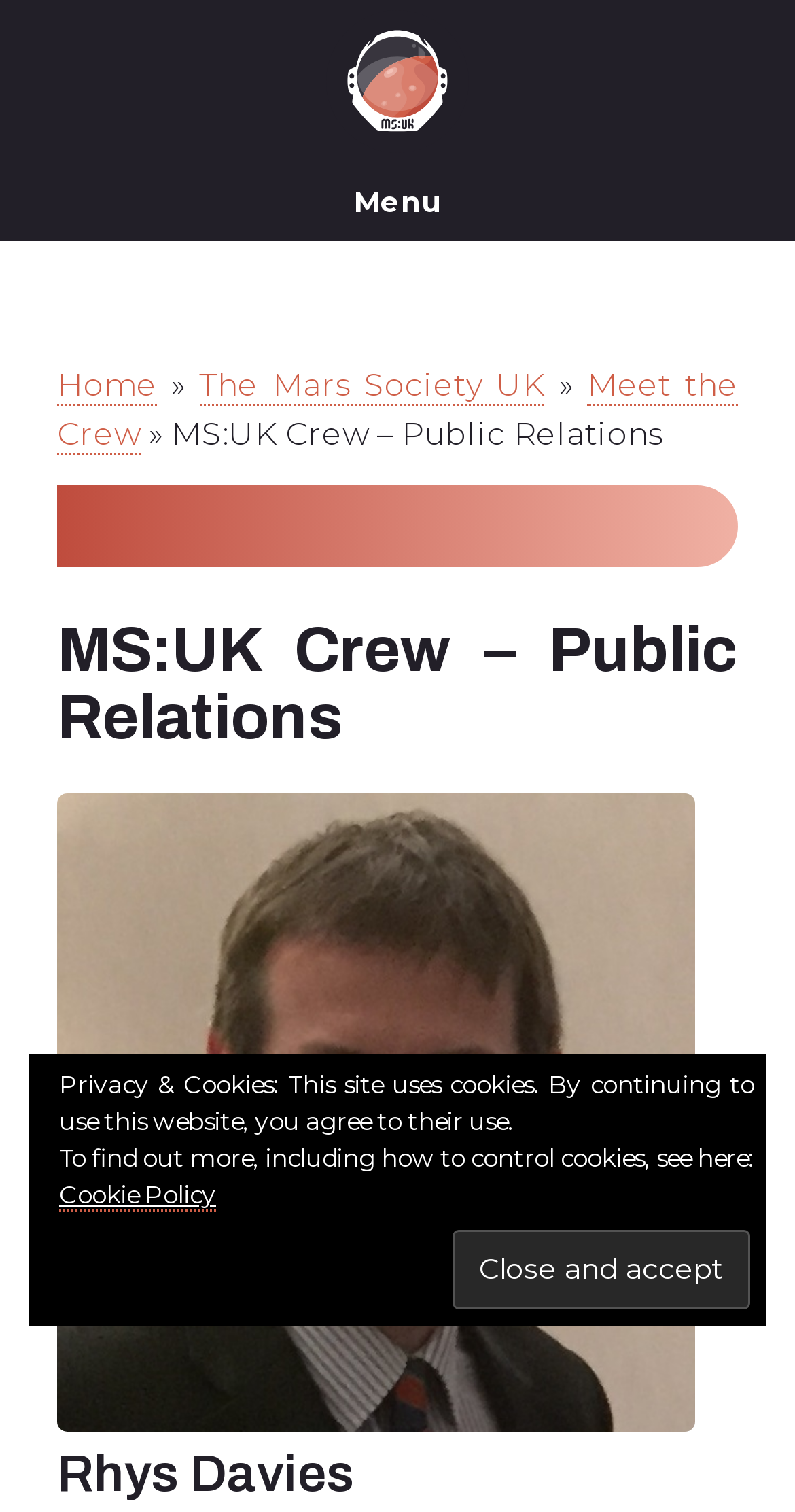What is the name of the organization?
Give a detailed and exhaustive answer to the question.

I determined the answer by looking at the link 'The Mars Society UK' under the 'Menu' section, which suggests that the organization's name is Mars Society UK.